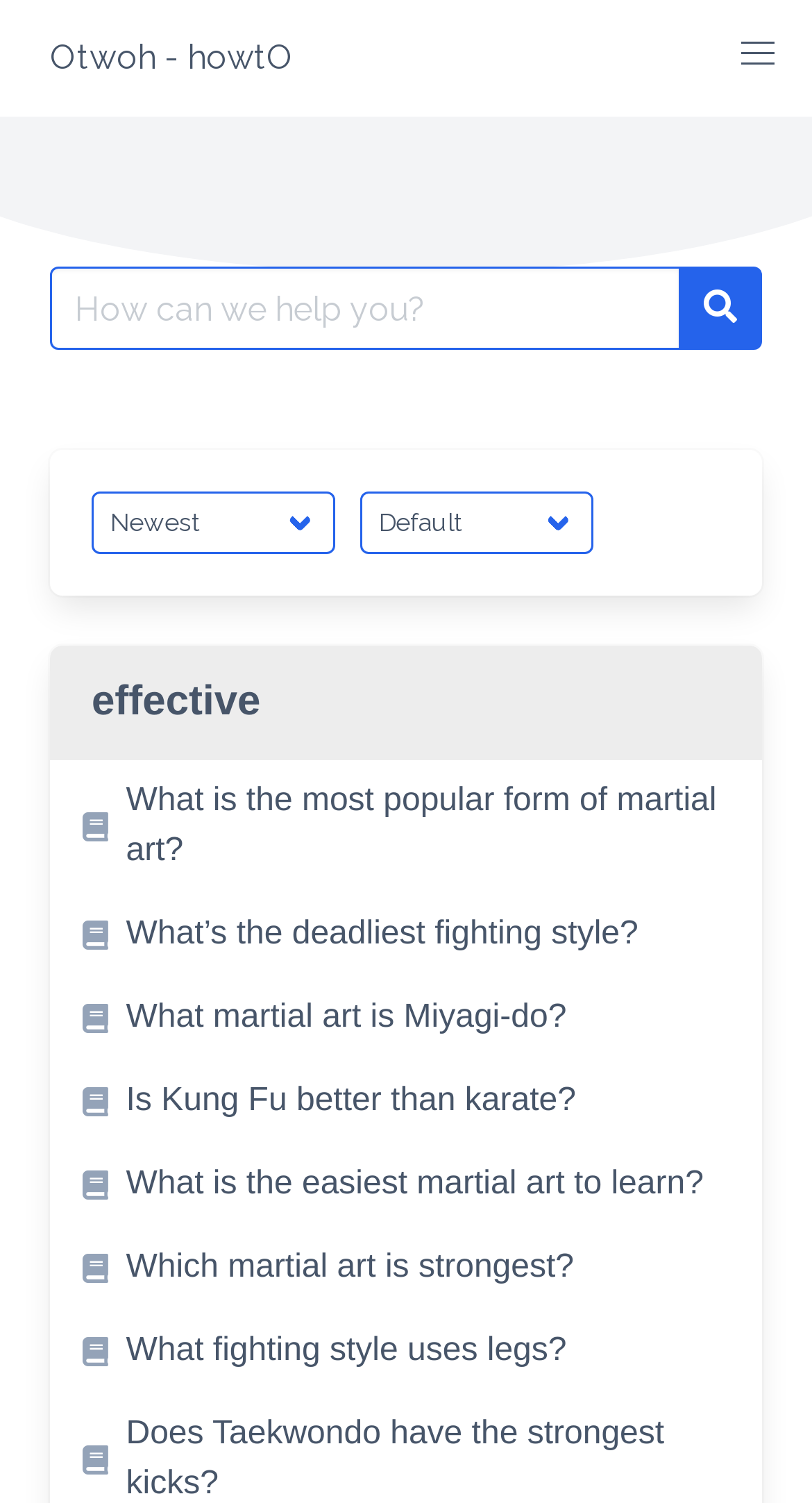Please identify the bounding box coordinates of the clickable region that I should interact with to perform the following instruction: "Select an option from the first dropdown". The coordinates should be expressed as four float numbers between 0 and 1, i.e., [left, top, right, bottom].

[0.113, 0.327, 0.413, 0.369]